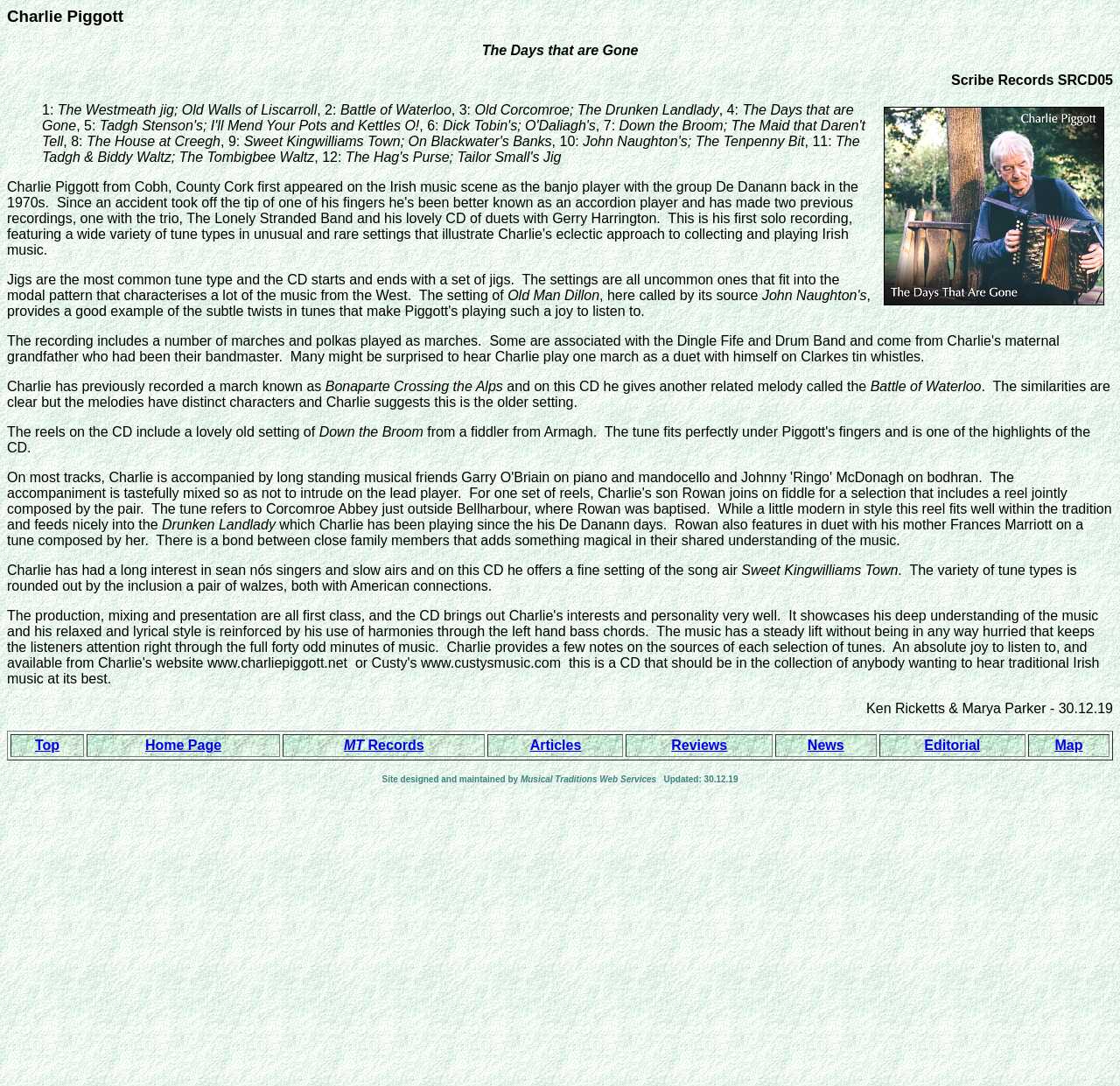Using the element description MT Records, predict the bounding box coordinates for the UI element. Provide the coordinates in (top-left x, top-left y, bottom-right x, bottom-right y) format with values ranging from 0 to 1.

[0.307, 0.679, 0.379, 0.693]